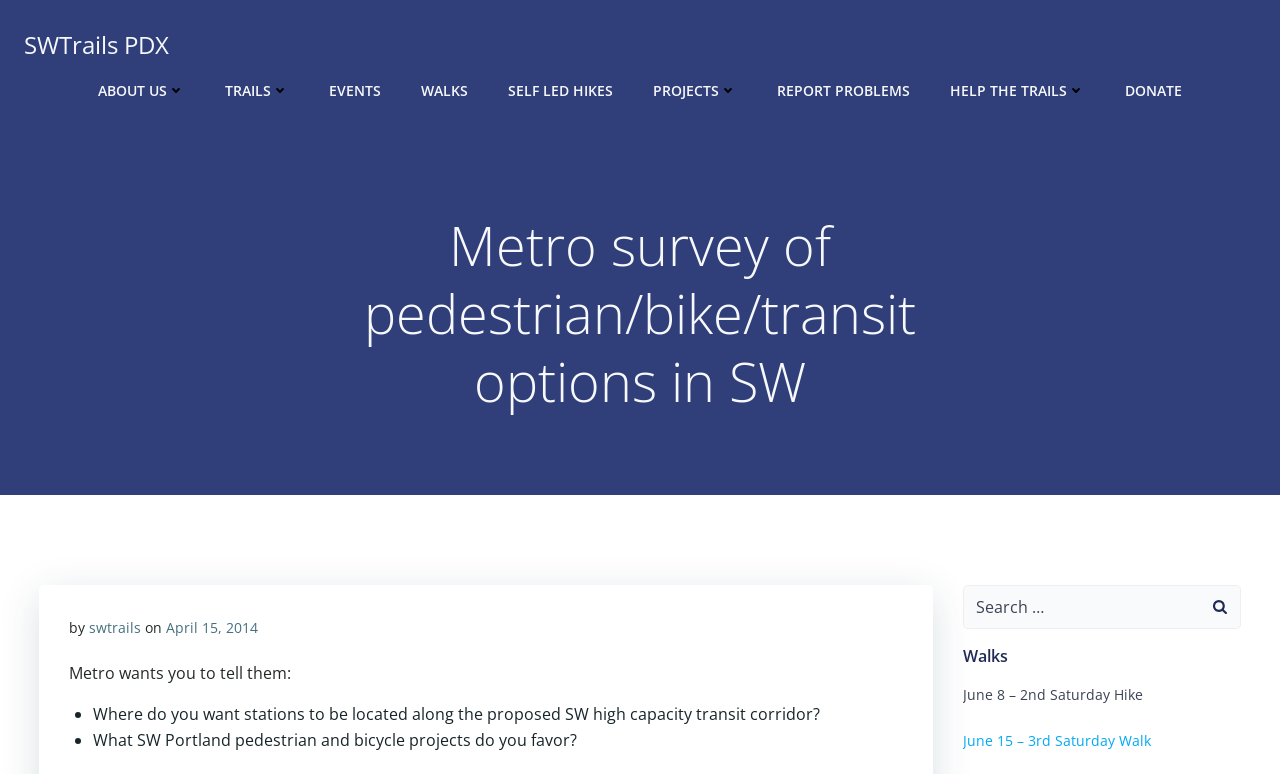Provide the bounding box coordinates of the HTML element described by the text: "SWTrails PDX". The coordinates should be in the format [left, top, right, bottom] with values between 0 and 1.

[0.019, 0.035, 0.132, 0.081]